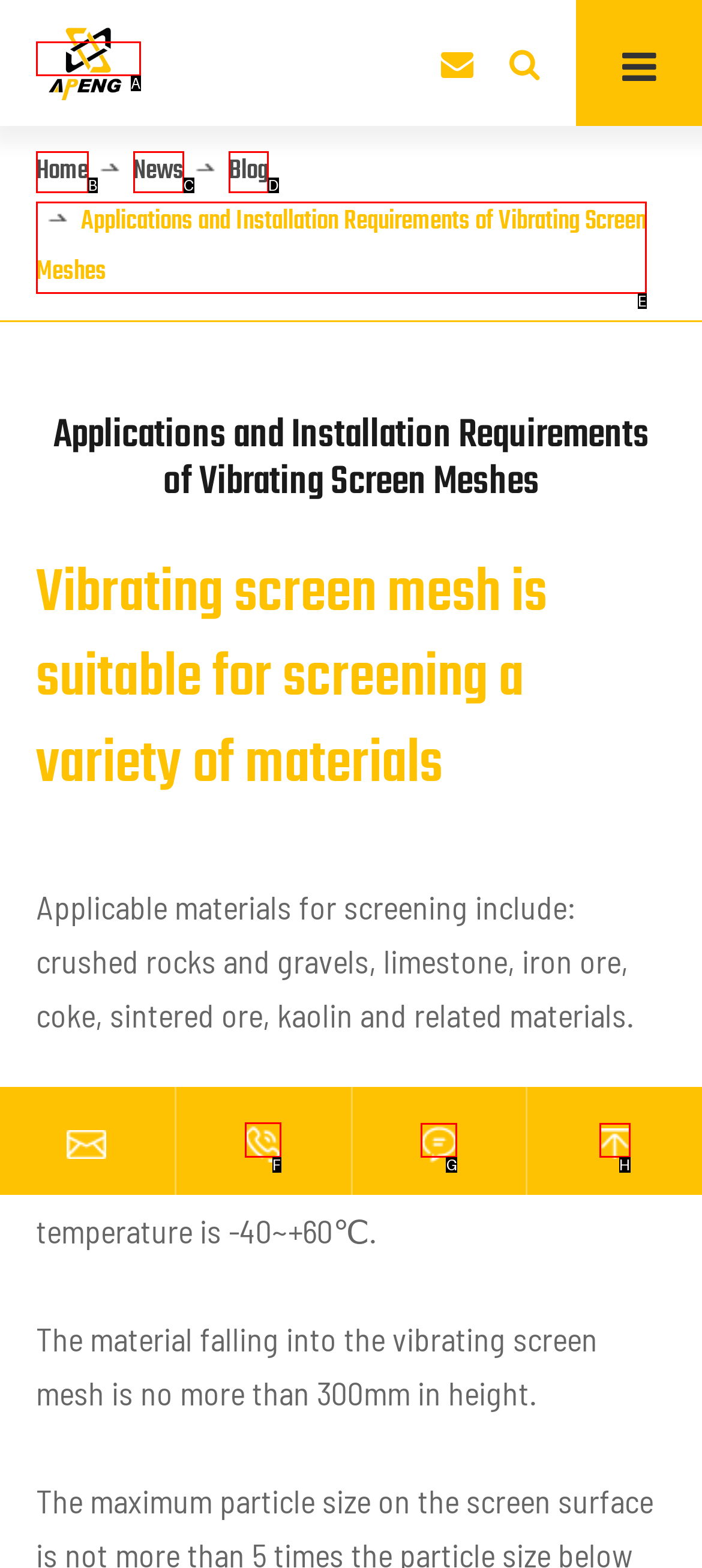To complete the instruction: call +86-151-2202-8579, which HTML element should be clicked?
Respond with the option's letter from the provided choices.

F